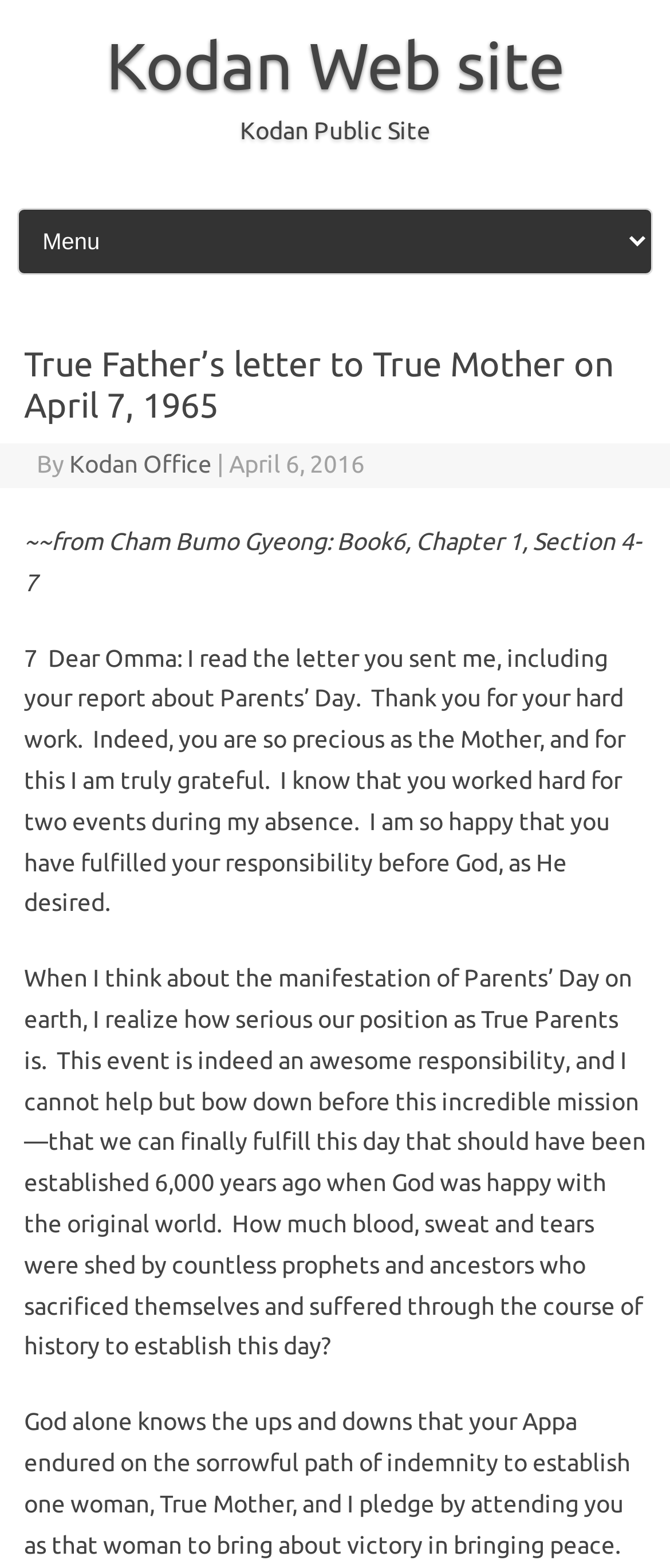Can you extract the primary headline text from the webpage?

True Father’s letter to True Mother on April 7, 1965